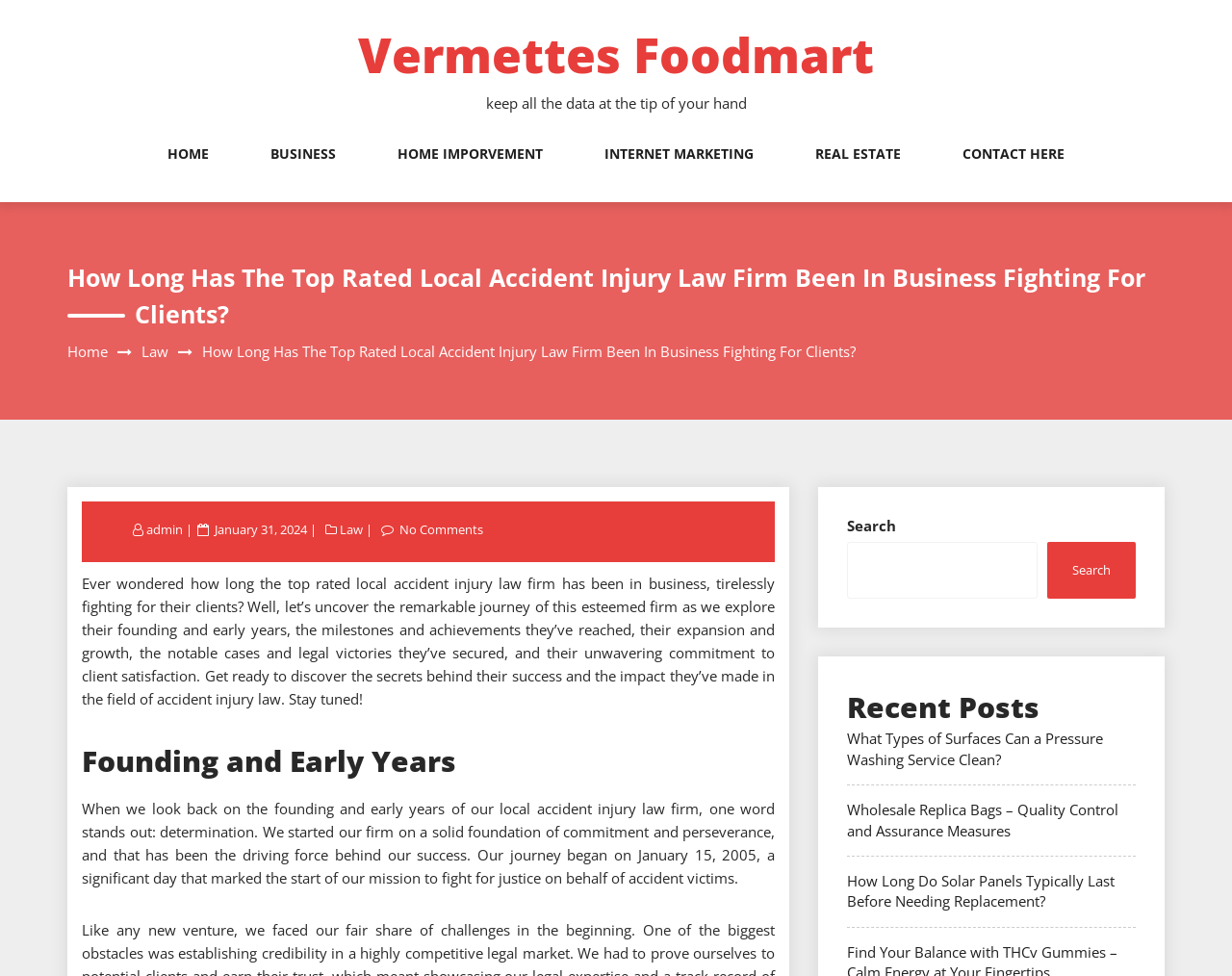How many links are there in the main navigation menu?
Refer to the image and answer the question using a single word or phrase.

6